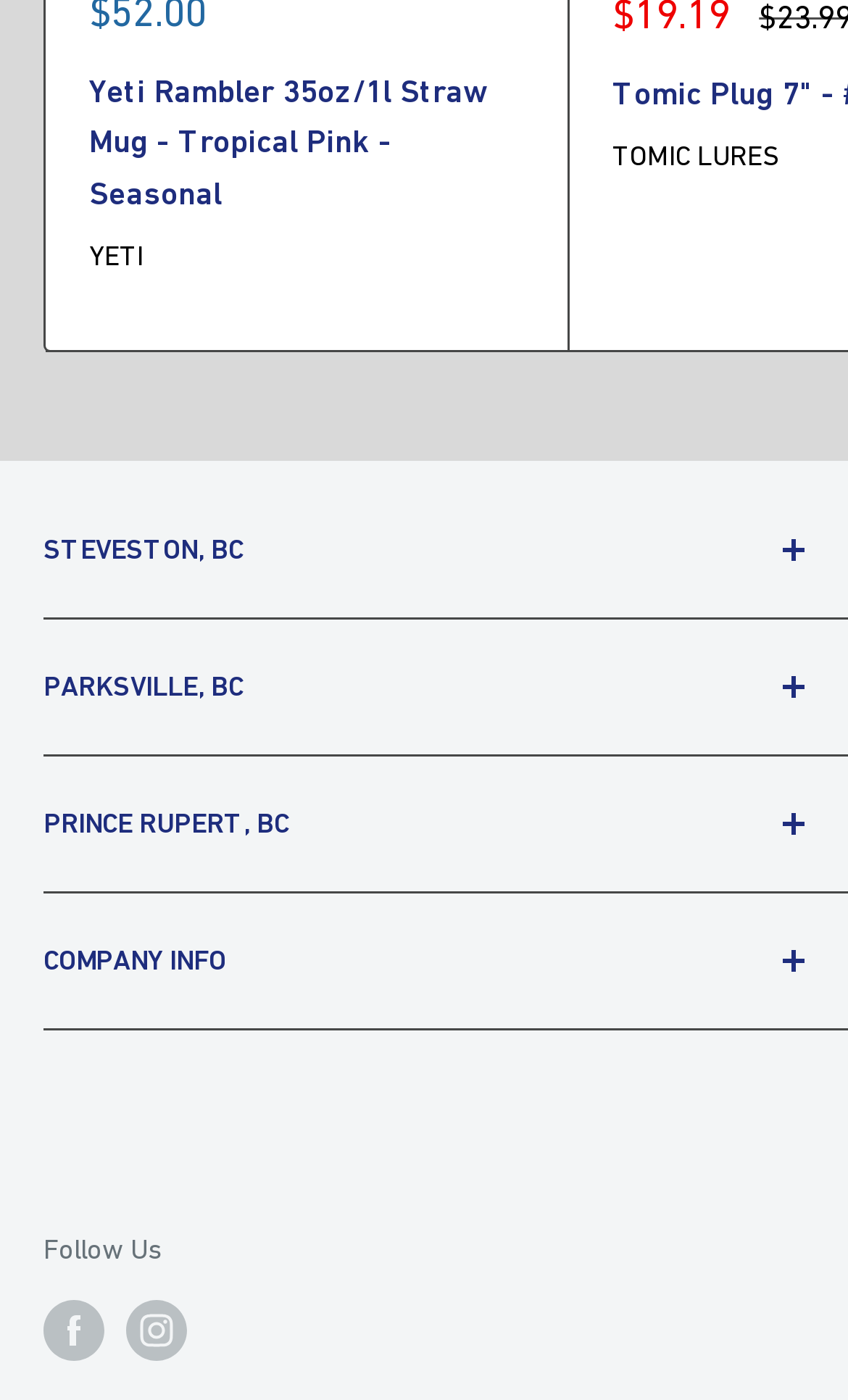Pinpoint the bounding box coordinates of the clickable element needed to complete the instruction: "subscribe to Newsletter". The coordinates should be provided as four float numbers between 0 and 1: [left, top, right, bottom].

None